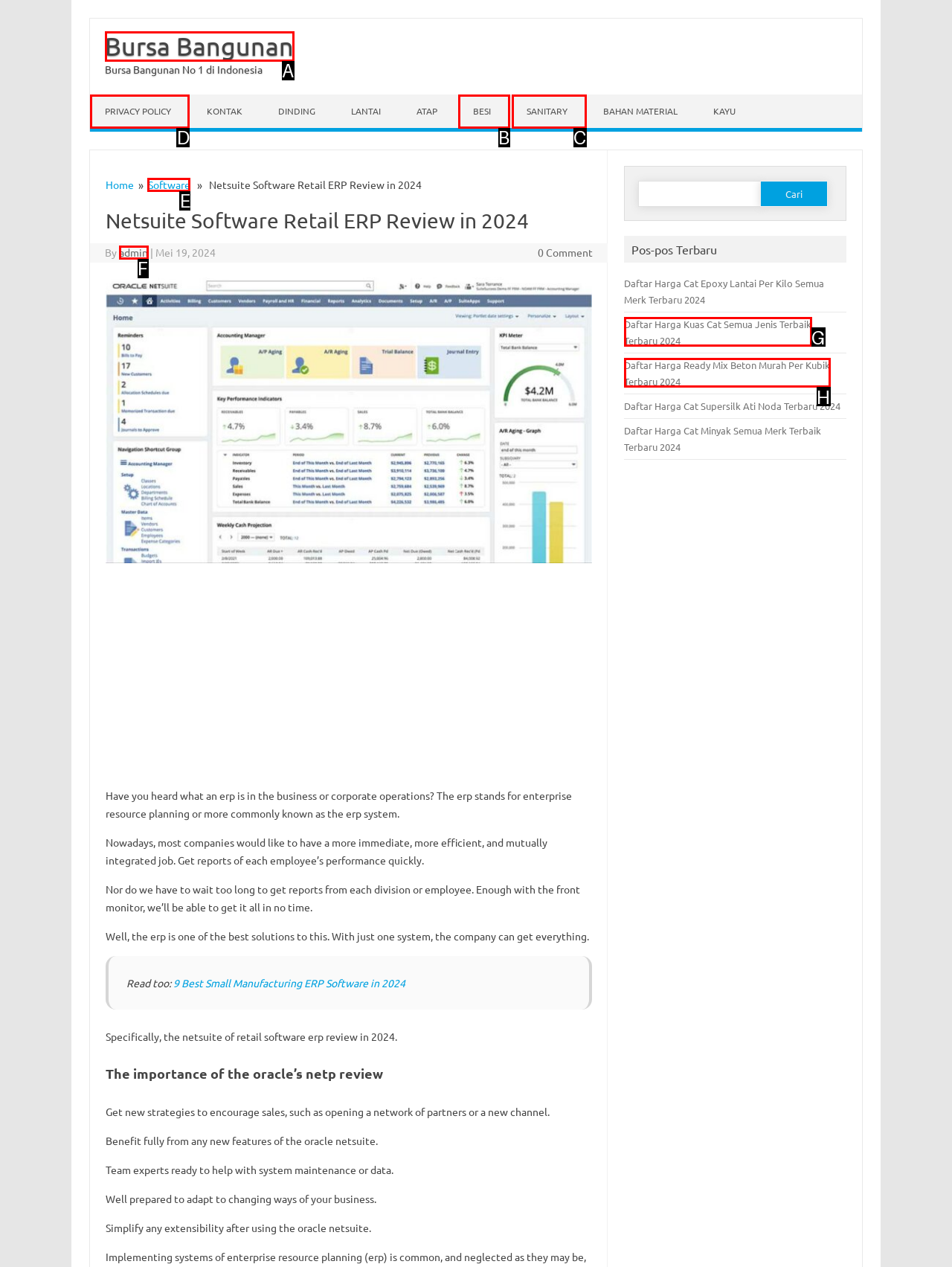Select the proper HTML element to perform the given task: Click on 'PRIVACY POLICY' Answer with the corresponding letter from the provided choices.

D